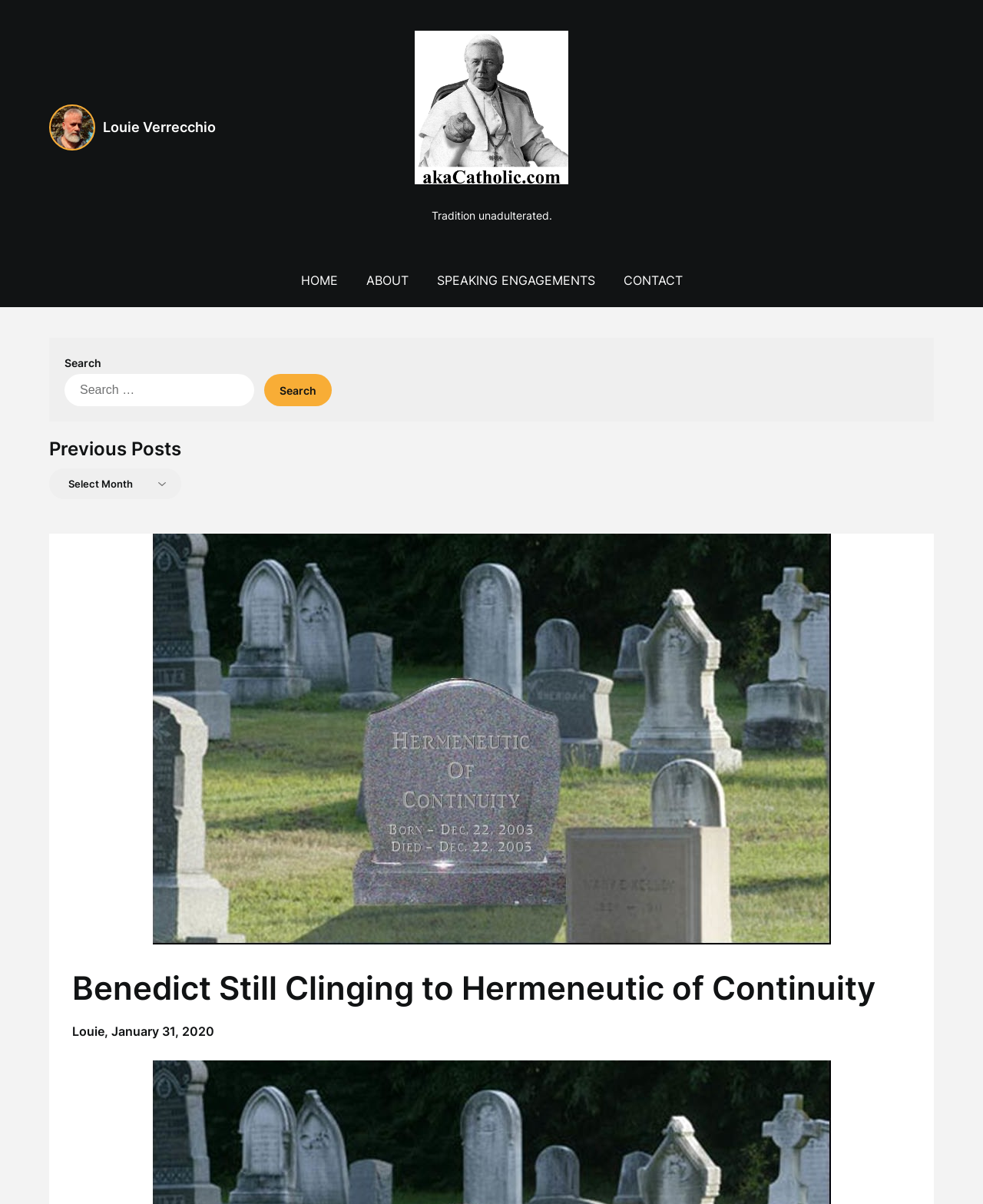Determine the bounding box coordinates of the element that should be clicked to execute the following command: "select a previous post".

[0.05, 0.389, 0.184, 0.415]